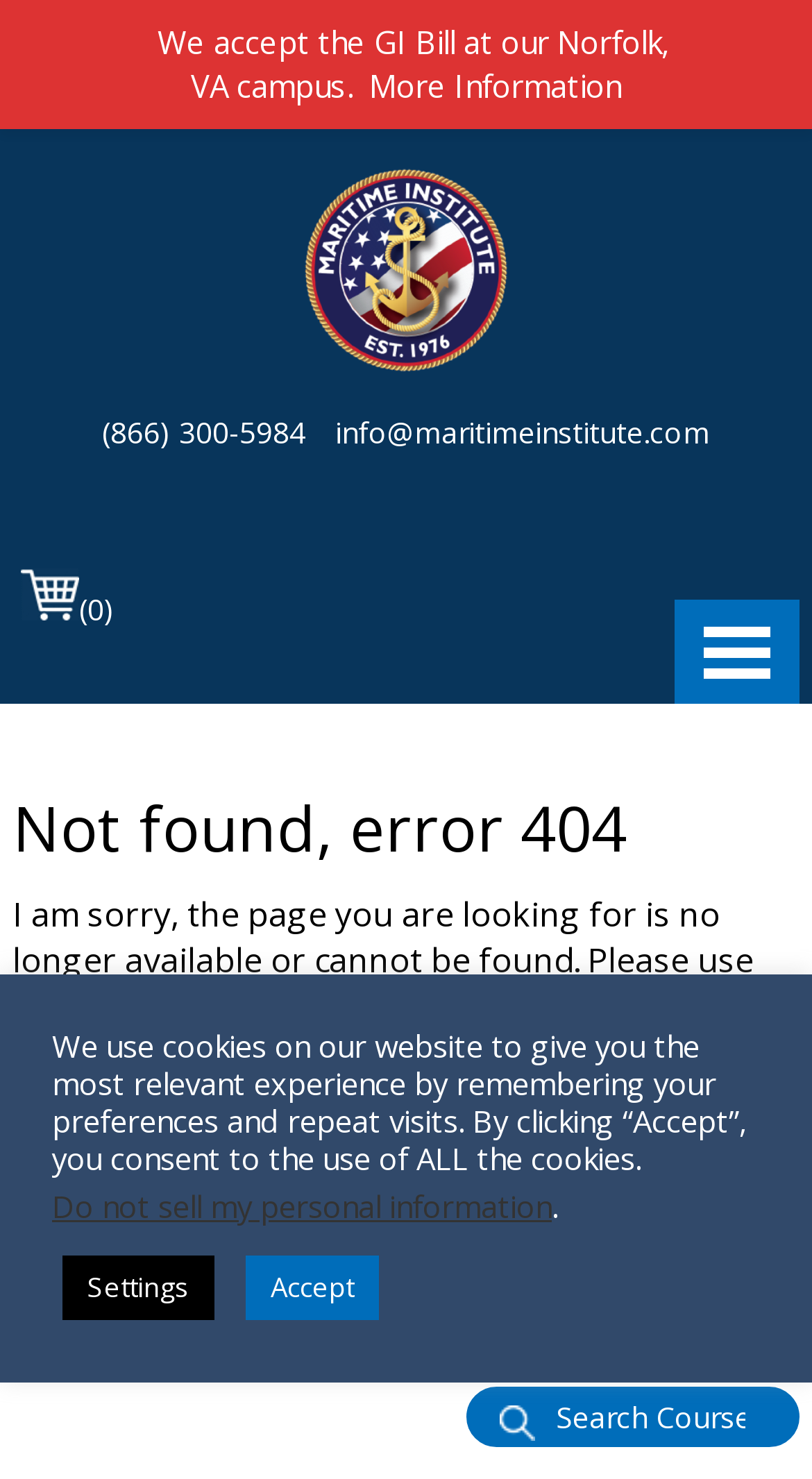Show the bounding box coordinates for the HTML element described as: "More Information".

[0.454, 0.044, 0.765, 0.072]